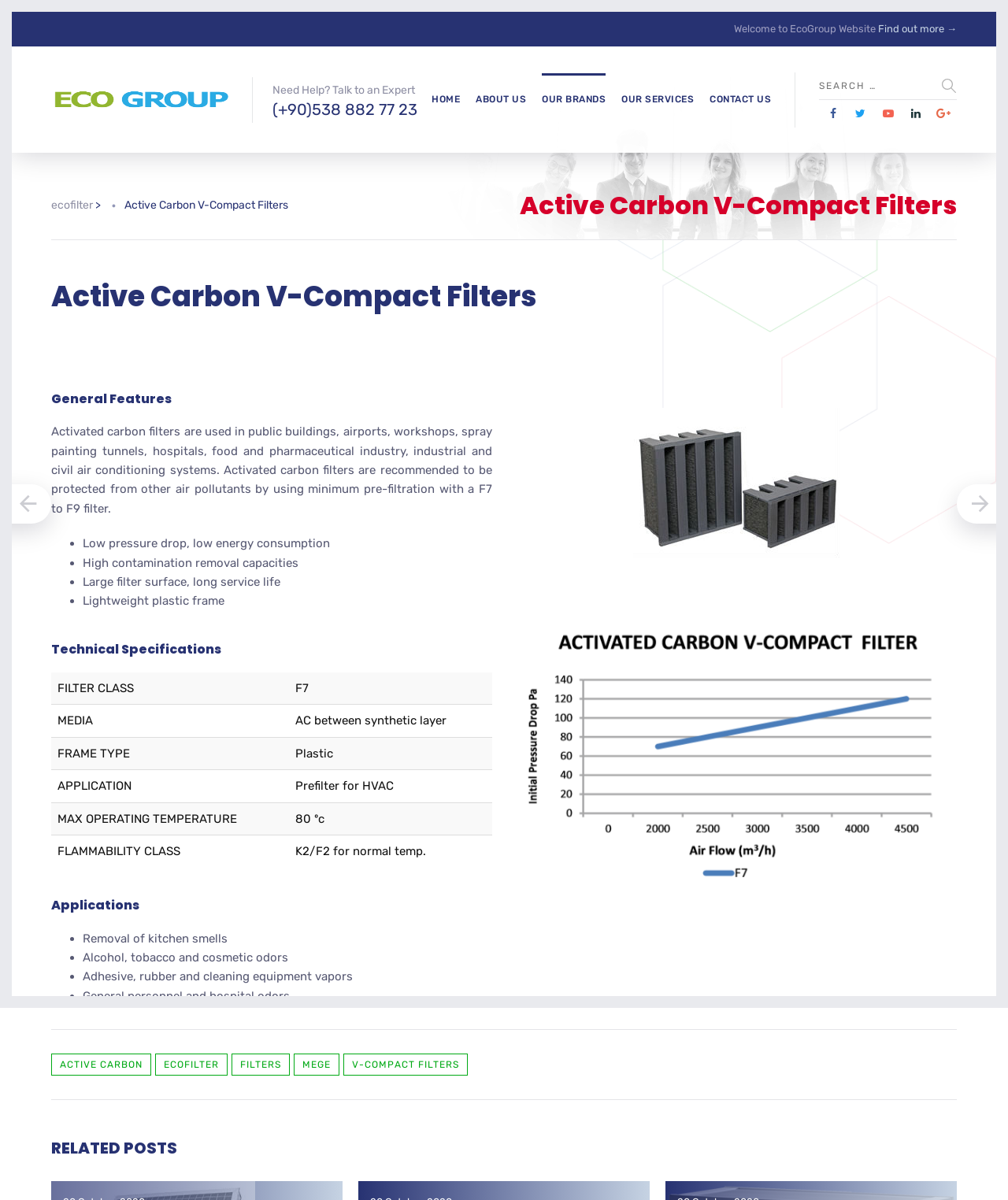Locate the heading on the webpage and return its text.

Active Carbon V-Compact Filters